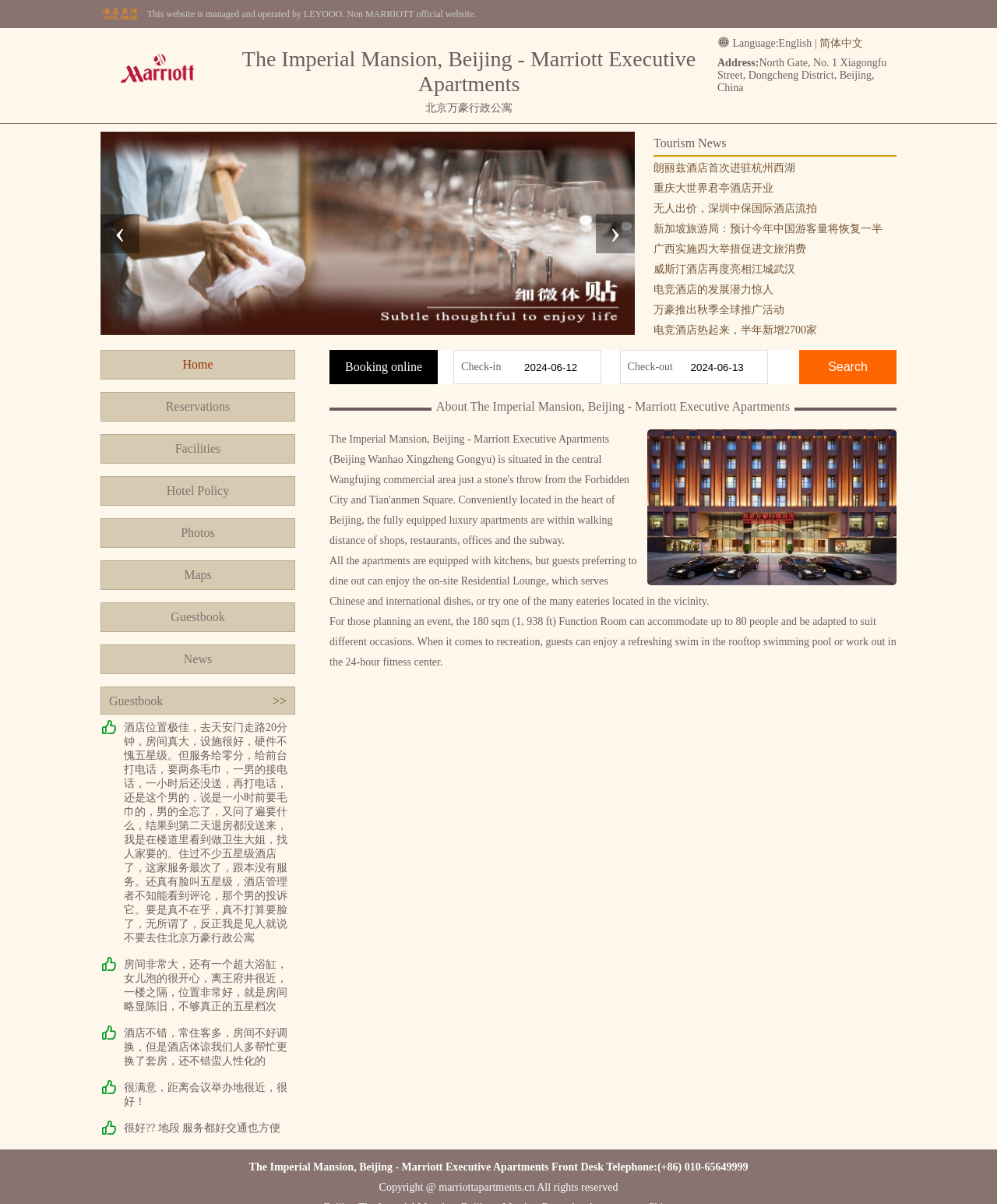Please identify the bounding box coordinates of the element that needs to be clicked to execute the following command: "Check the 'News' link". Provide the bounding box using four float numbers between 0 and 1, formatted as [left, top, right, bottom].

[0.101, 0.535, 0.296, 0.56]